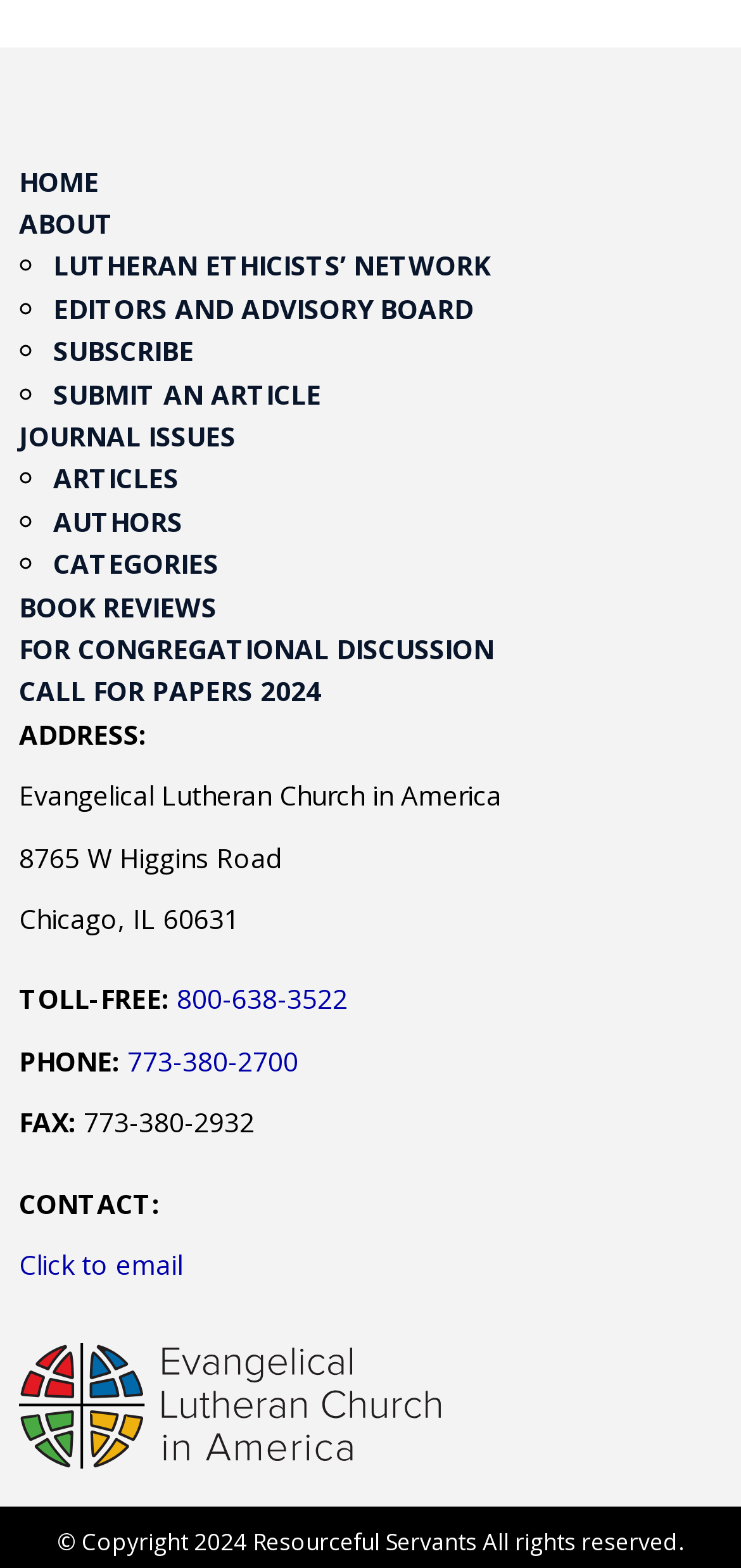What is the address of the Evangelical Lutheran Church in America?
Please use the image to deliver a detailed and complete answer.

I found the address of the Evangelical Lutheran Church in America in the footer section of the webpage, which is '8765 W Higgins Road, Chicago, IL 60631'.